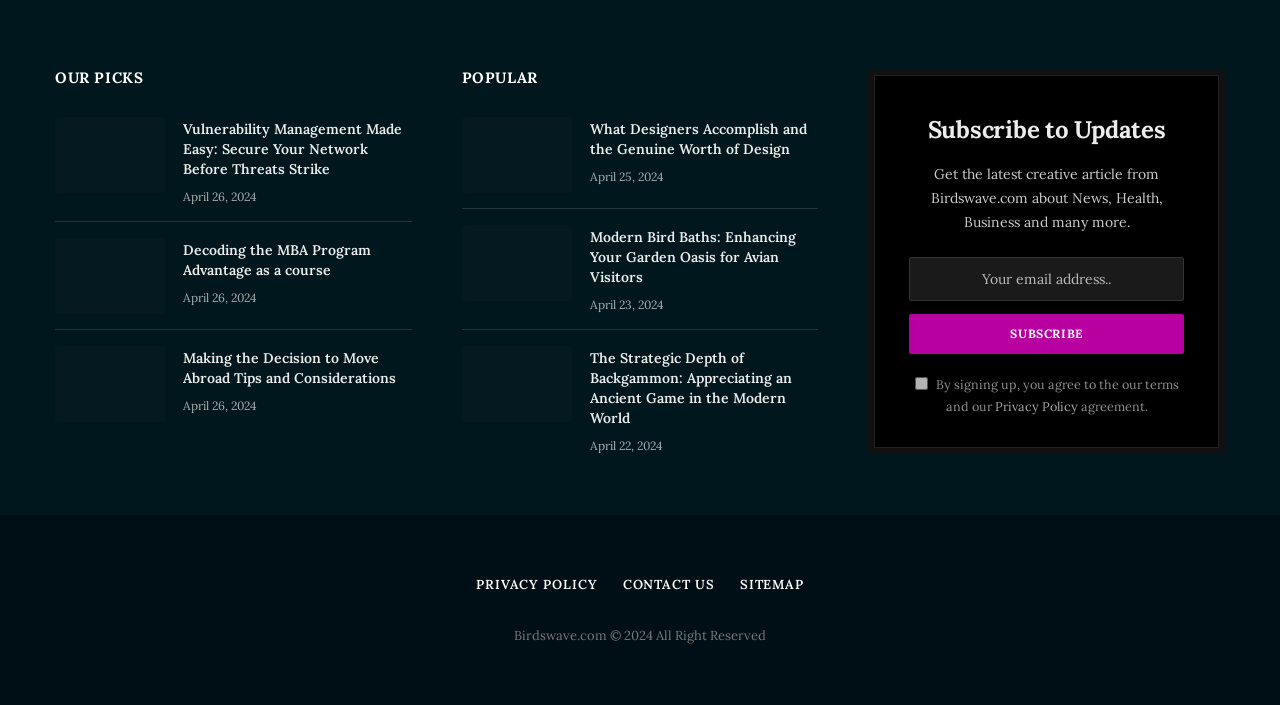Kindly determine the bounding box coordinates of the area that needs to be clicked to fulfill this instruction: "Read the article 'Vulnerability Management Made Easy: Secure Your Network Before Threats Strike'".

[0.043, 0.166, 0.322, 0.292]